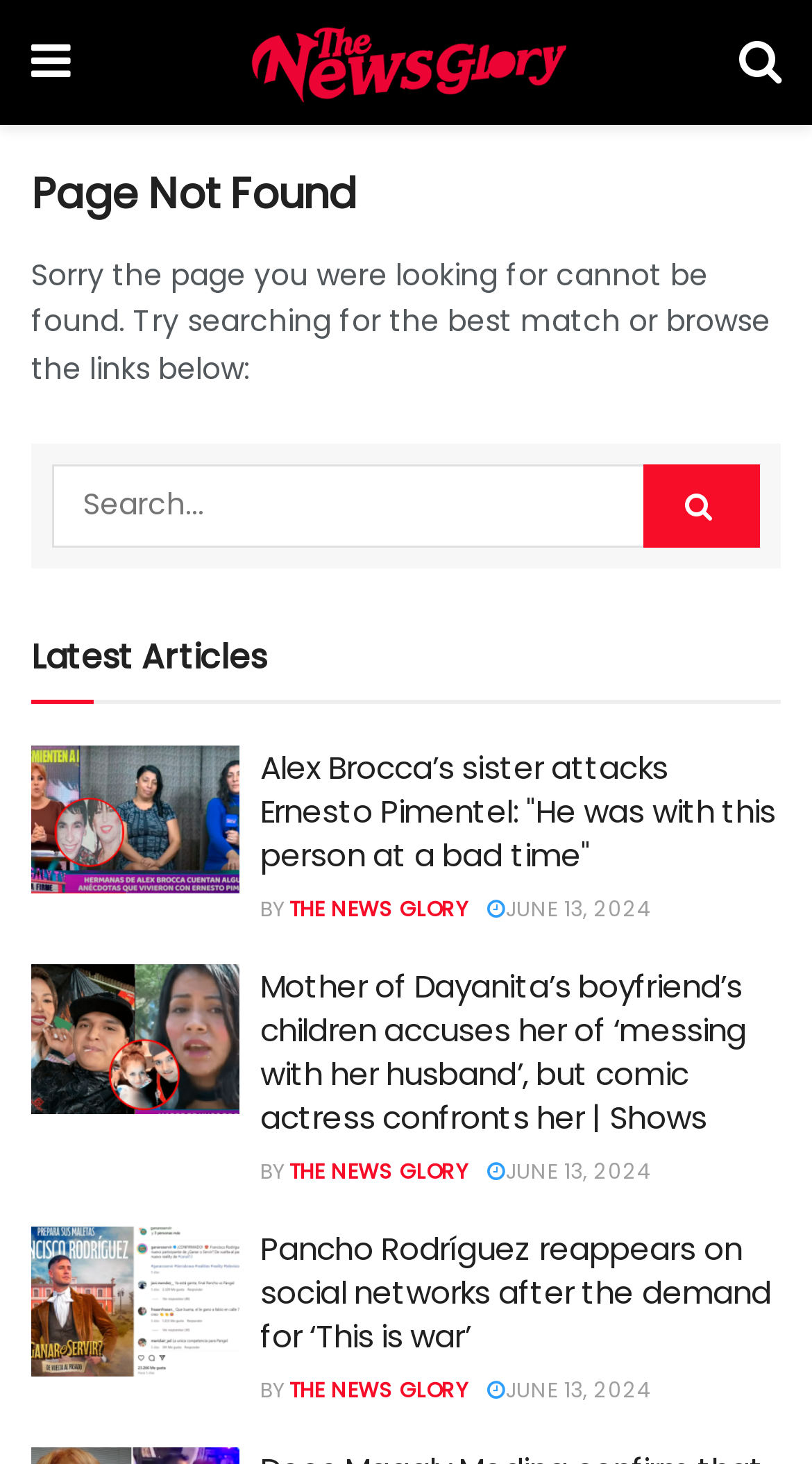Identify the bounding box coordinates of the clickable region necessary to fulfill the following instruction: "Click on Apply for Similar Jobs button". The bounding box coordinates should be four float numbers between 0 and 1, i.e., [left, top, right, bottom].

None